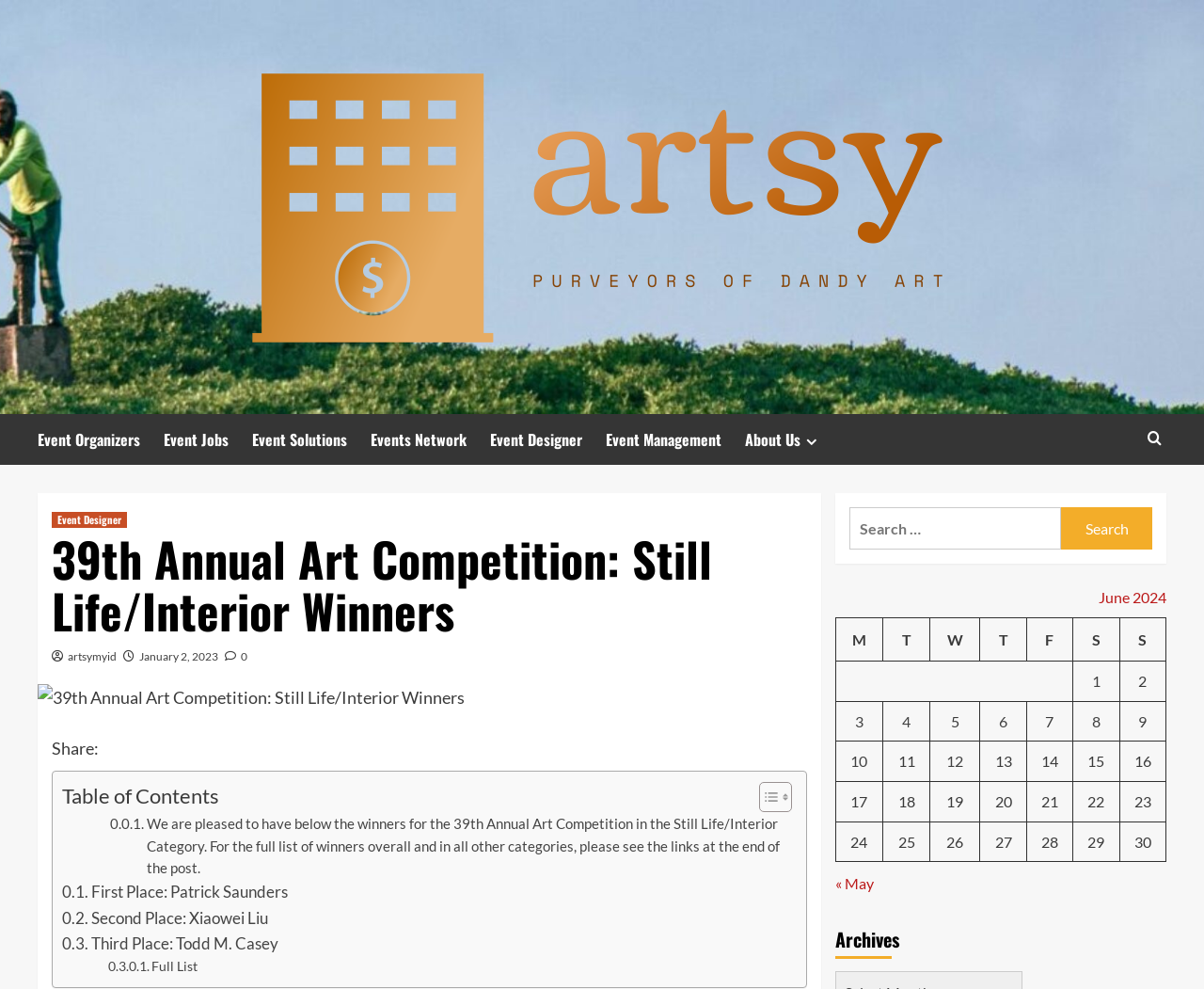Identify and provide the main heading of the webpage.

39th Annual Art Competition: Still Life/Interior Winners